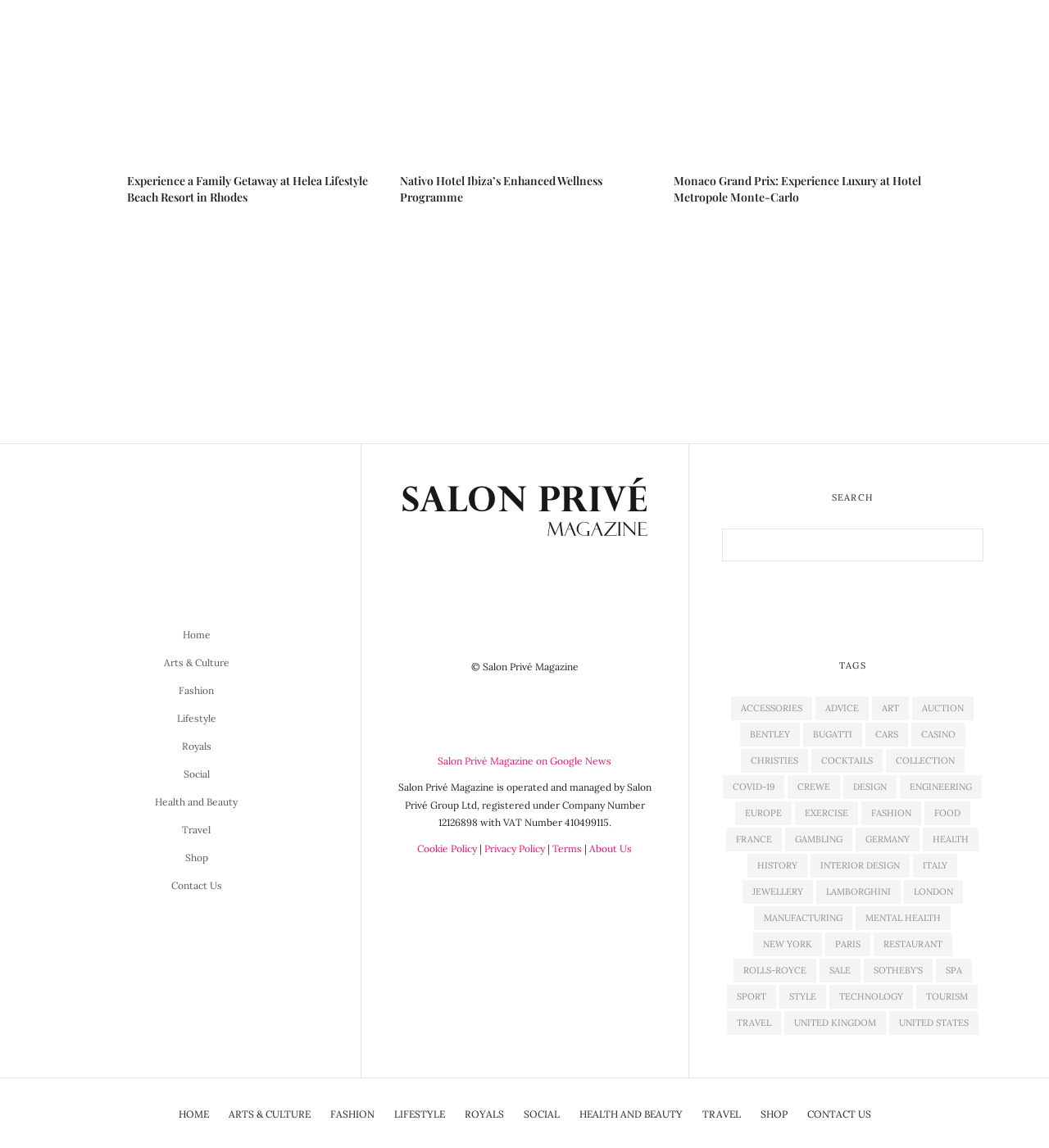How many categories are listed under the 'TAGS' section?
From the screenshot, supply a one-word or short-phrase answer.

49